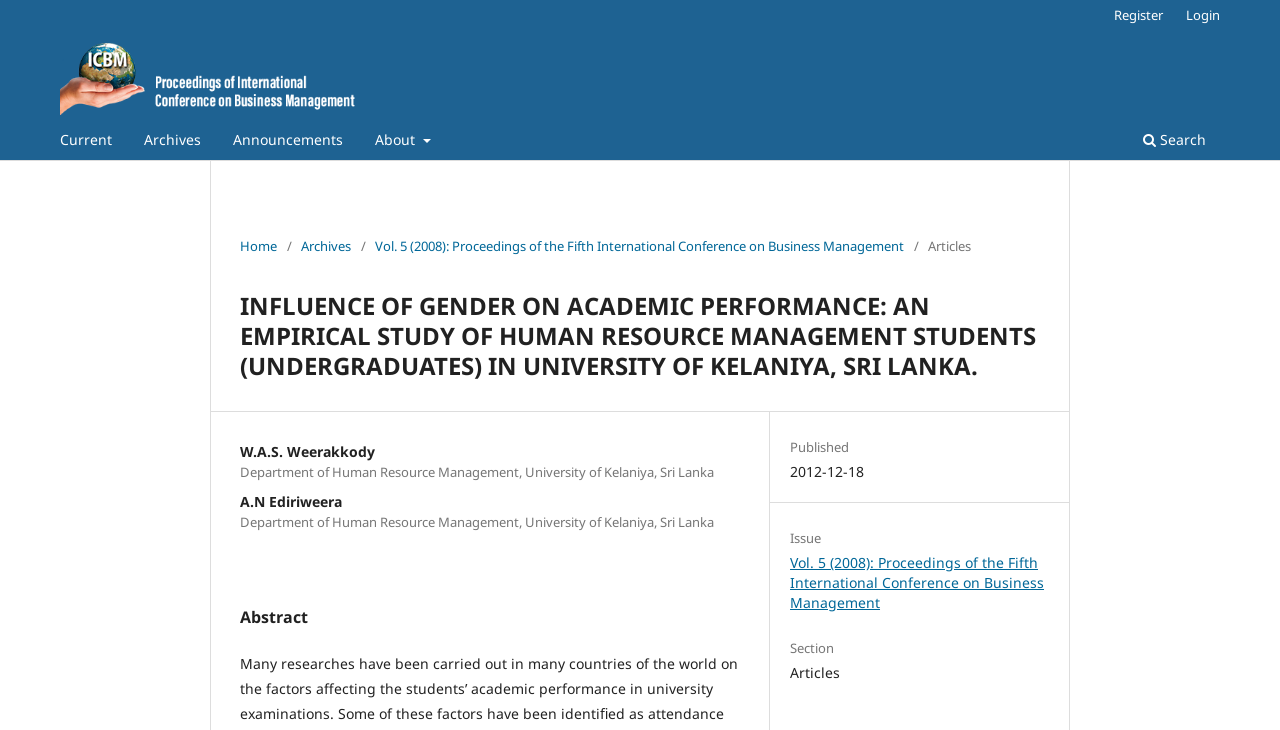Please identify the bounding box coordinates of the clickable element to fulfill the following instruction: "Register on the website". The coordinates should be four float numbers between 0 and 1, i.e., [left, top, right, bottom].

[0.863, 0.0, 0.916, 0.041]